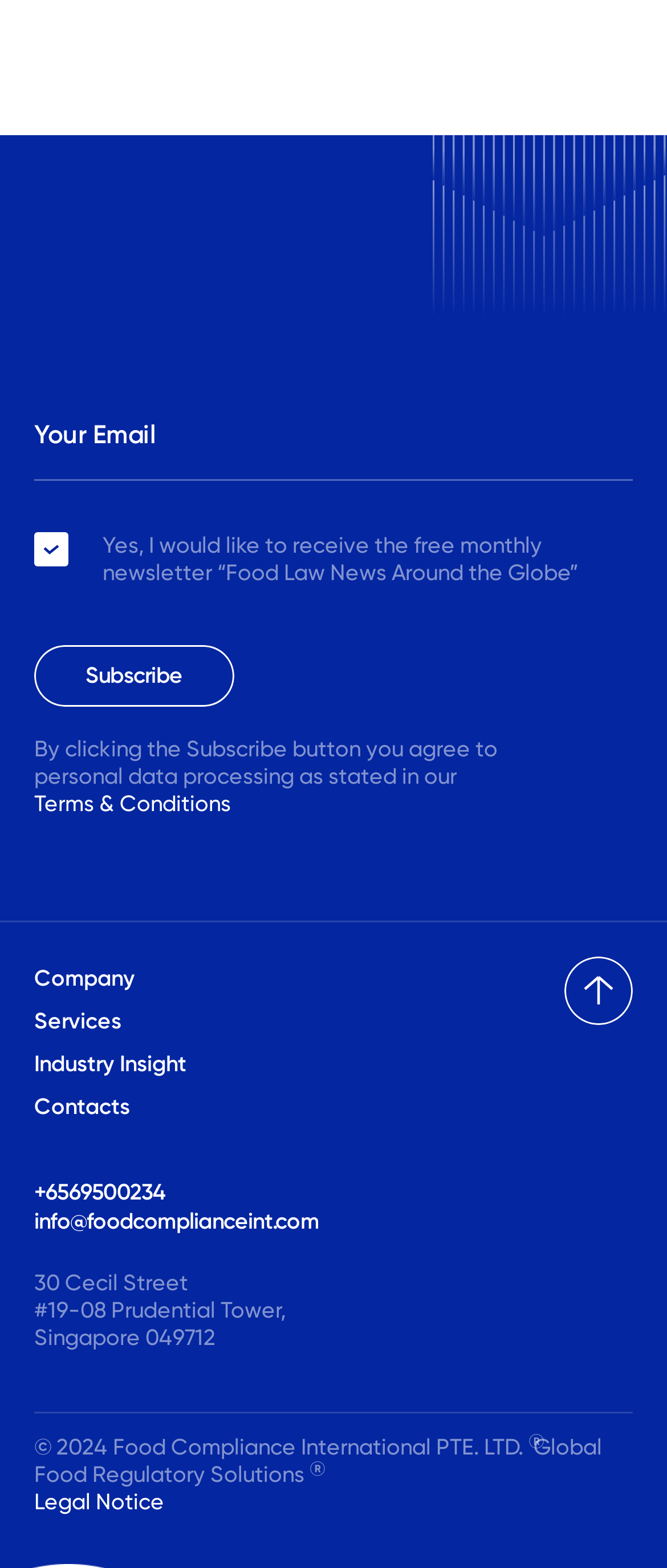Provide the bounding box coordinates for the area that should be clicked to complete the instruction: "Read terms and conditions".

[0.051, 0.504, 0.346, 0.523]